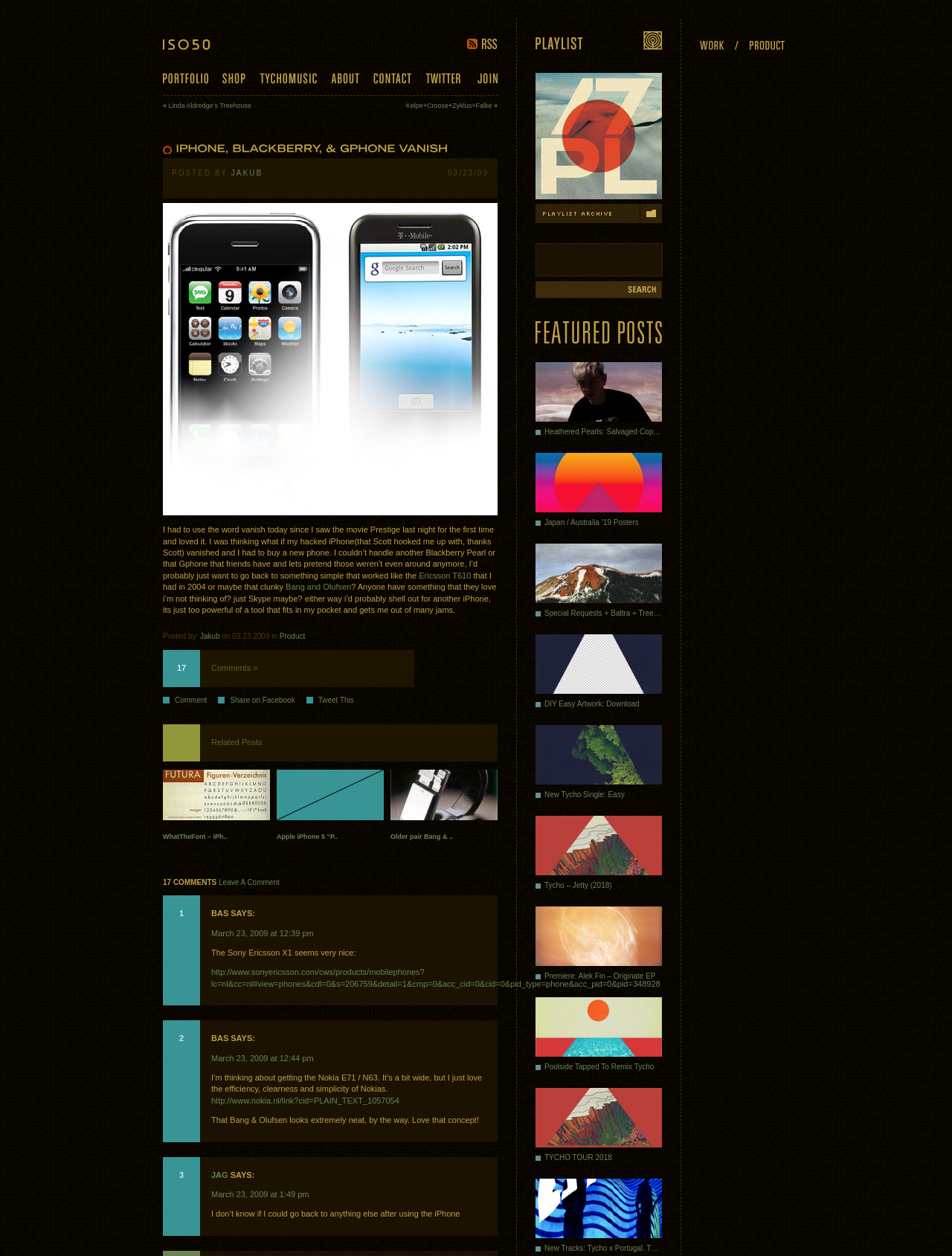Detail the various sections and features present on the webpage.

This webpage is a blog post on the ISO50 Blog, which belongs to Scott Hansen (also known as Tycho / ISO50). The blog post is titled "IPHONE, BLACKBERRY, & GPHONE VANISH" and is written by Jakub. 

At the top of the page, there are several links to other sections of the blog, including the portfolio, shop, and about pages. There is also a link to the Twitter page and a "Join" button. 

Below the title, there is a heading that reads "IPHONE, BLACKBERRY, & GPHONE VANISH" with several canvas elements underneath, which may be images or graphics. The post is written in a casual tone and discusses the author's experience with the movie Prestige and their thoughts on what would happen if their iPhone vanished. The author also mentions their appreciation for the iPhone and how it has become an essential tool.

There is an image of a phone on the page, and several links to other websites and products, including the Ericsson T610 and Bang and Olufsen. 

The post has 17 comments, which are listed below the main content. Each comment has a heading with the commenter's name and the date they posted, followed by their comment. There are also links to leave a comment, share on Facebook, and tweet about the post.

On the right side of the page, there are several sections, including a playlist section with links to ISO50 Playlist 17 and the Playlist Archive, a search bar, and a featured posts section with links to other blog posts.